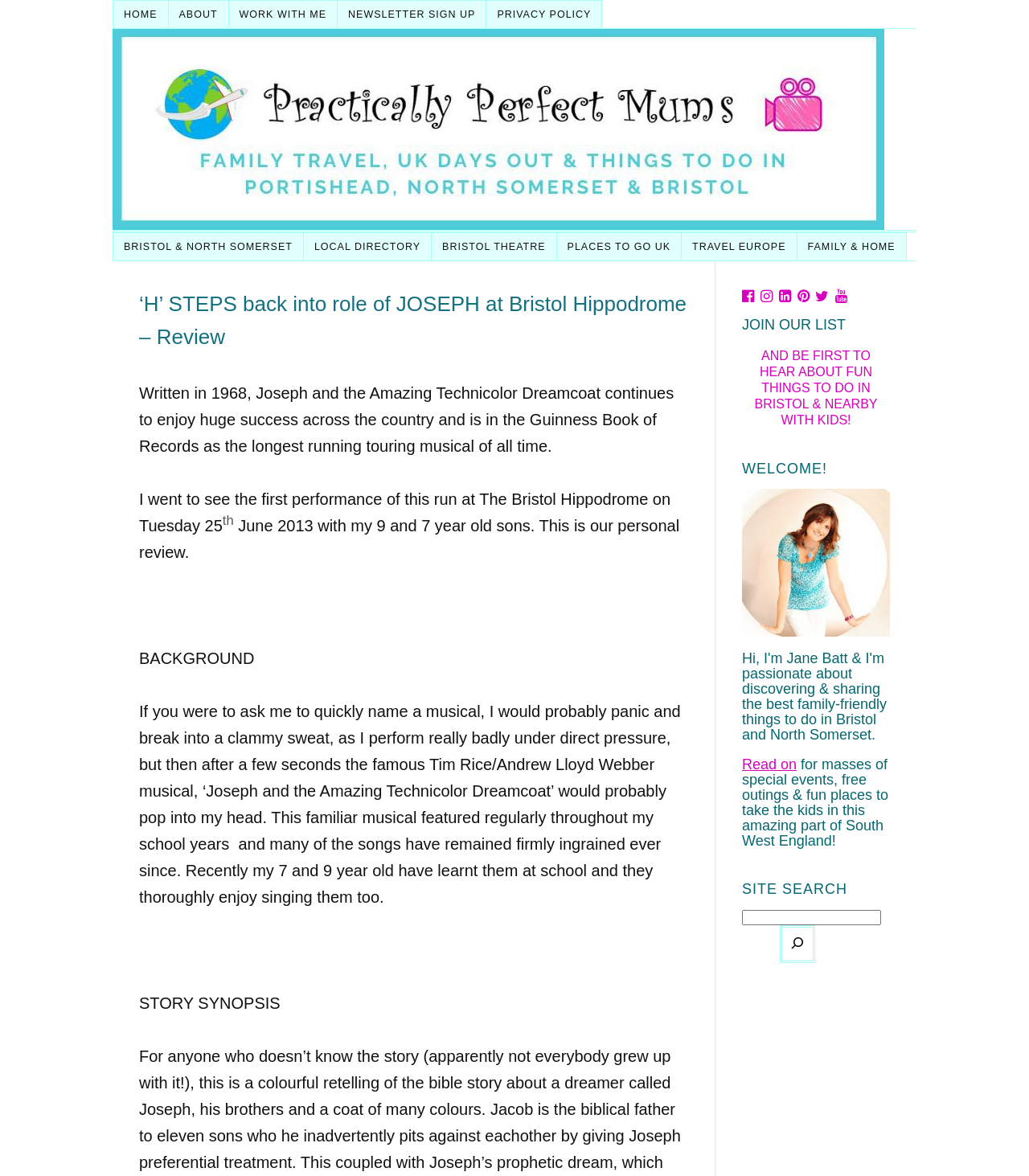Where did the author go to see the first performance of Joseph and the Amazing Technicolor Dreamcoat?
Please provide a single word or phrase as your answer based on the screenshot.

The Bristol Hippodrome